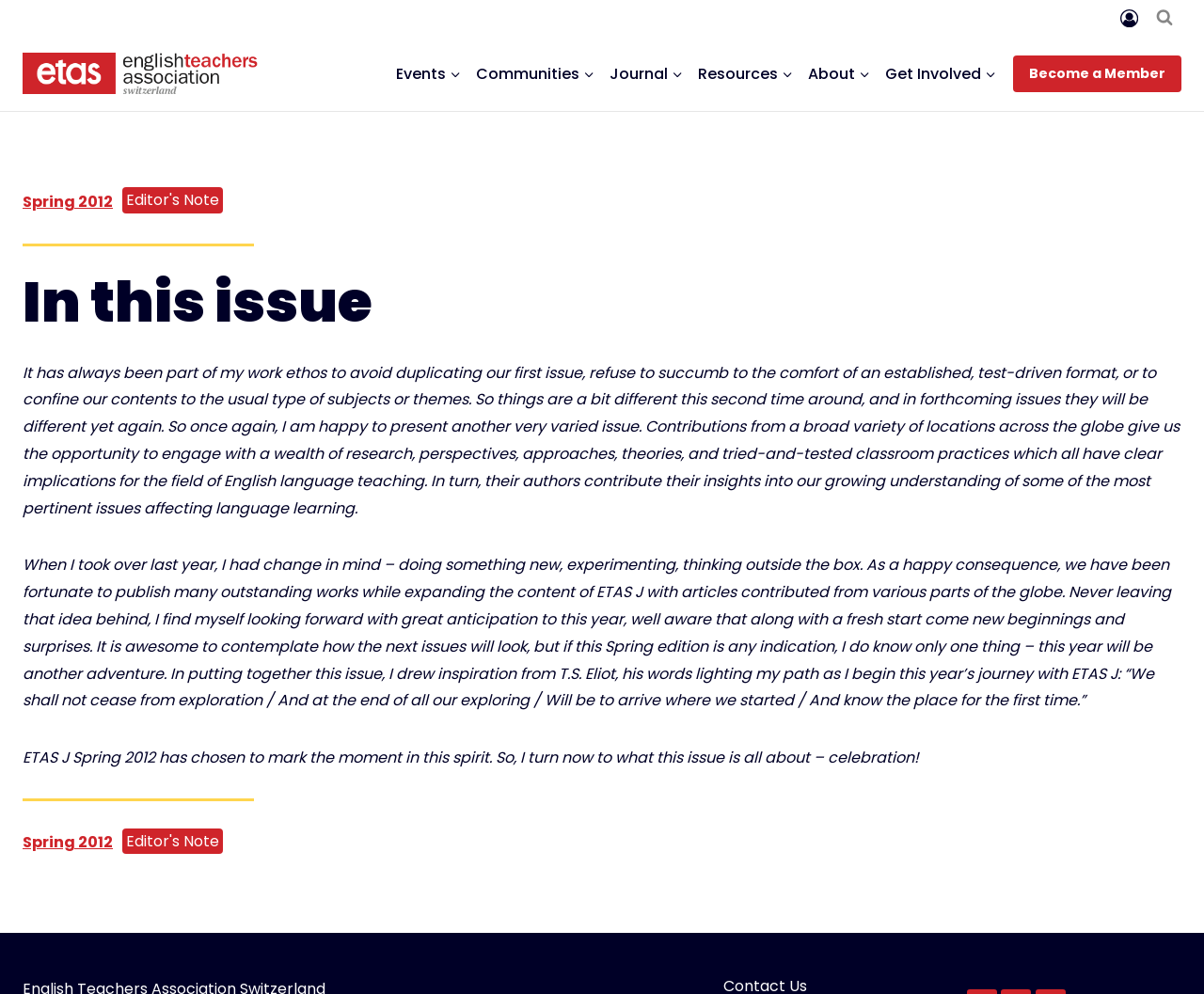Identify and extract the main heading of the webpage.

In this issue